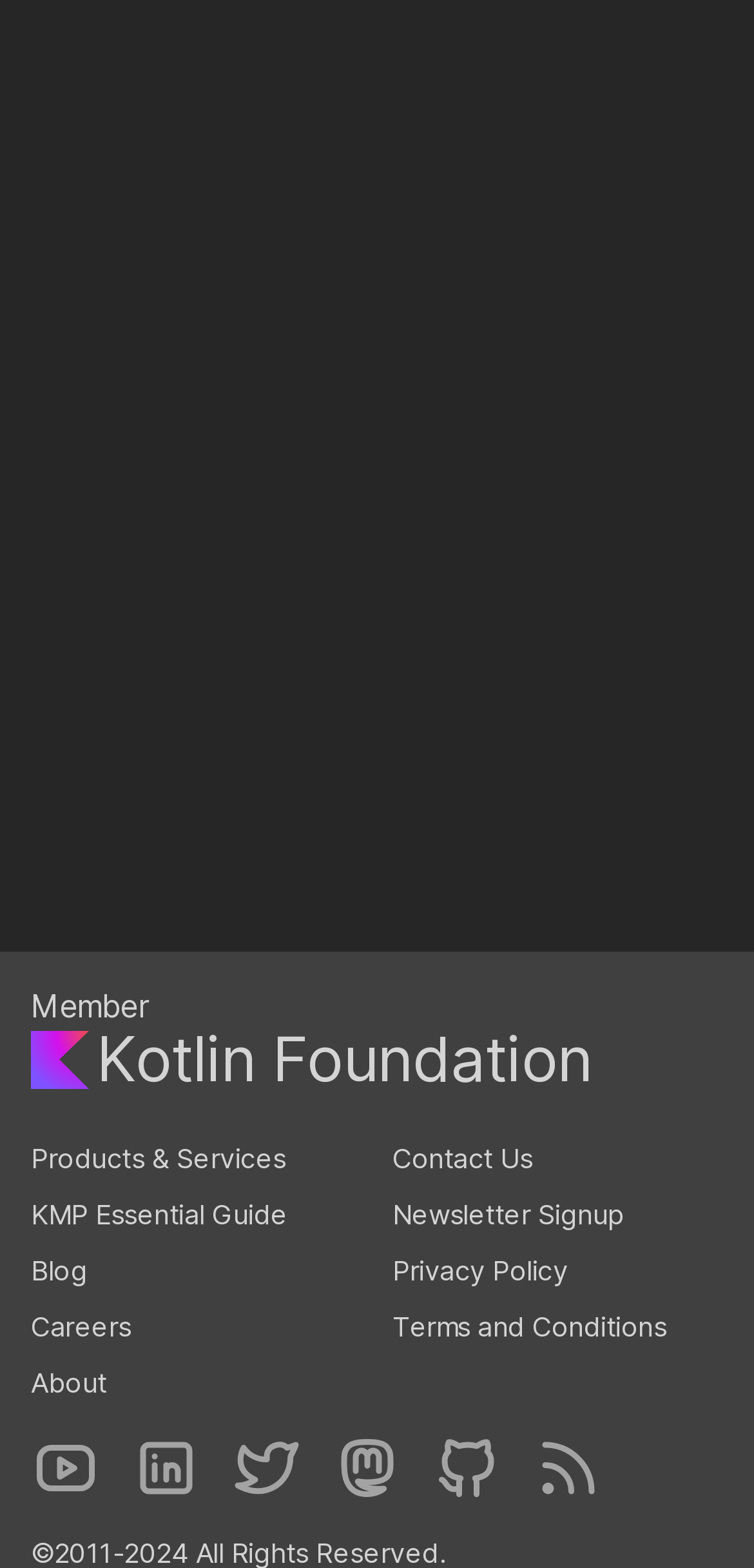What is the section title above the 'Yes!' button?
Provide a short answer using one word or a brief phrase based on the image.

Newsletter Signup